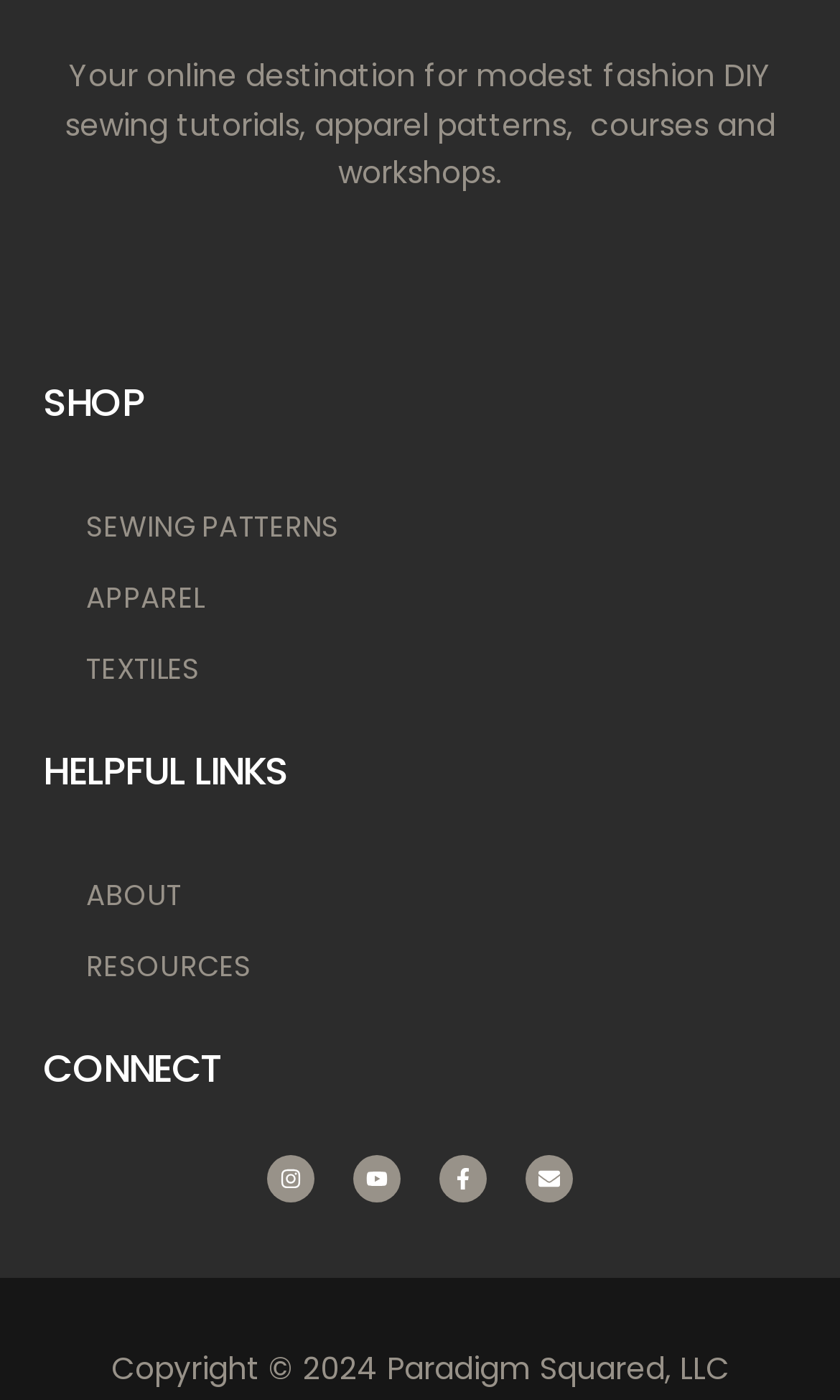Identify the bounding box of the HTML element described here: "Textiles". Provide the coordinates as four float numbers between 0 and 1: [left, top, right, bottom].

[0.051, 0.452, 0.949, 0.503]